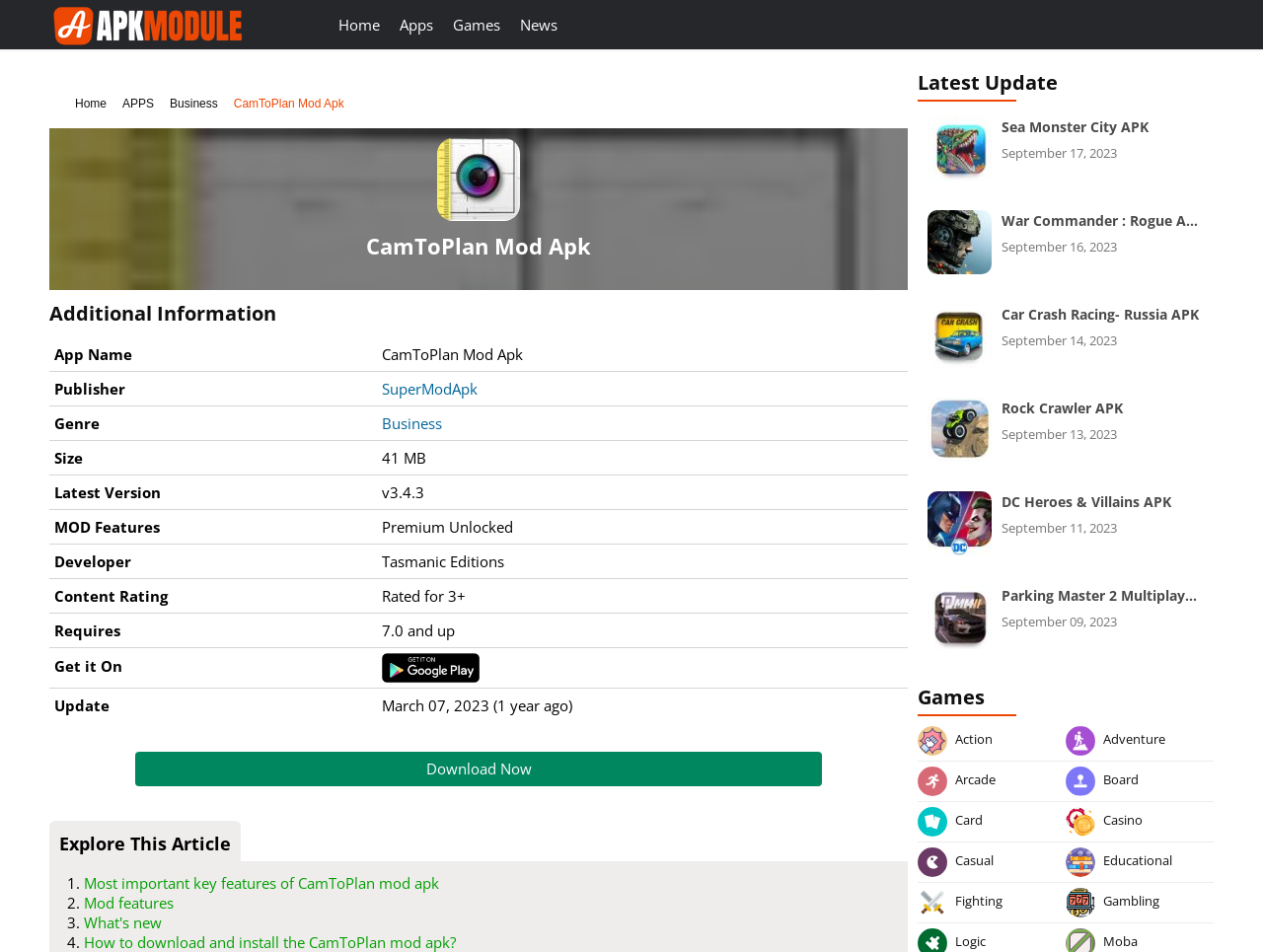Based on the image, give a detailed response to the question: What is the size of the app?

The size of the app can be found in the table under the 'Size' column, which is located in the 'Additional Information' section of the webpage.